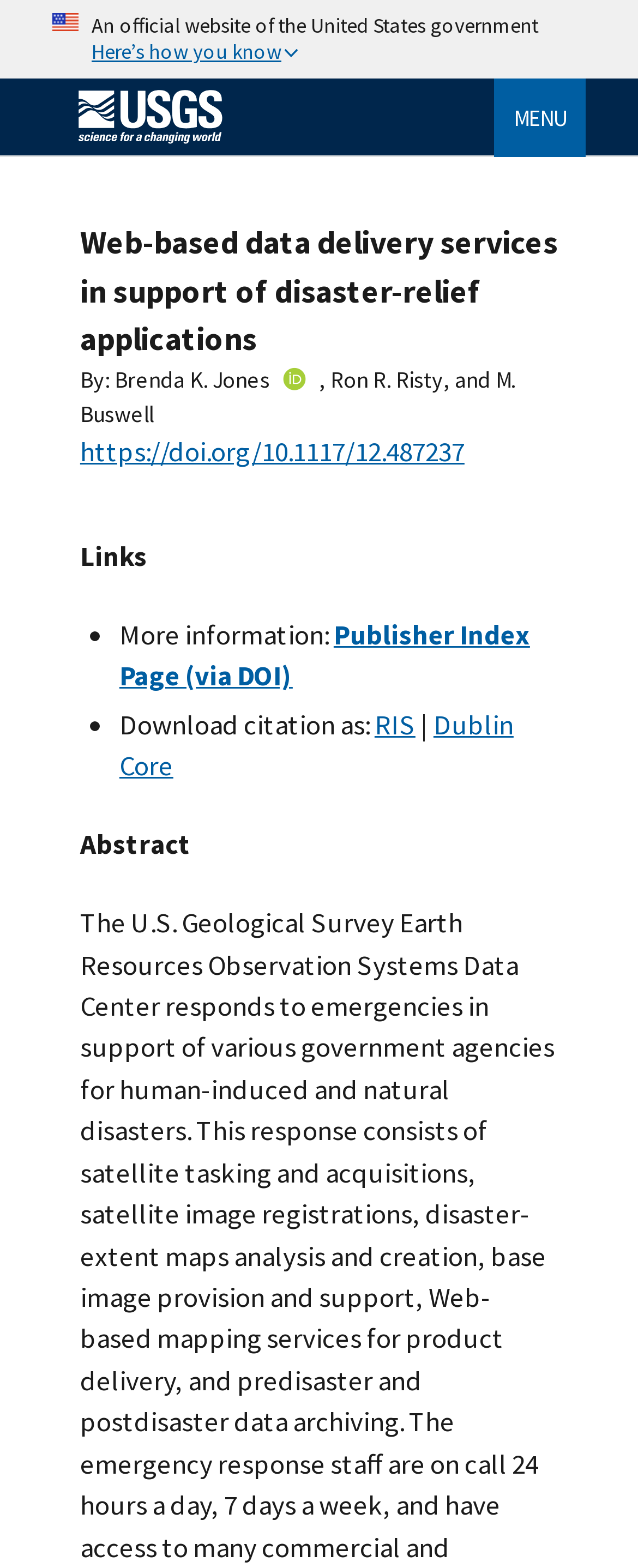Give the bounding box coordinates for this UI element: "Menu". The coordinates should be four float numbers between 0 and 1, arranged as [left, top, right, bottom].

[0.774, 0.05, 0.918, 0.1]